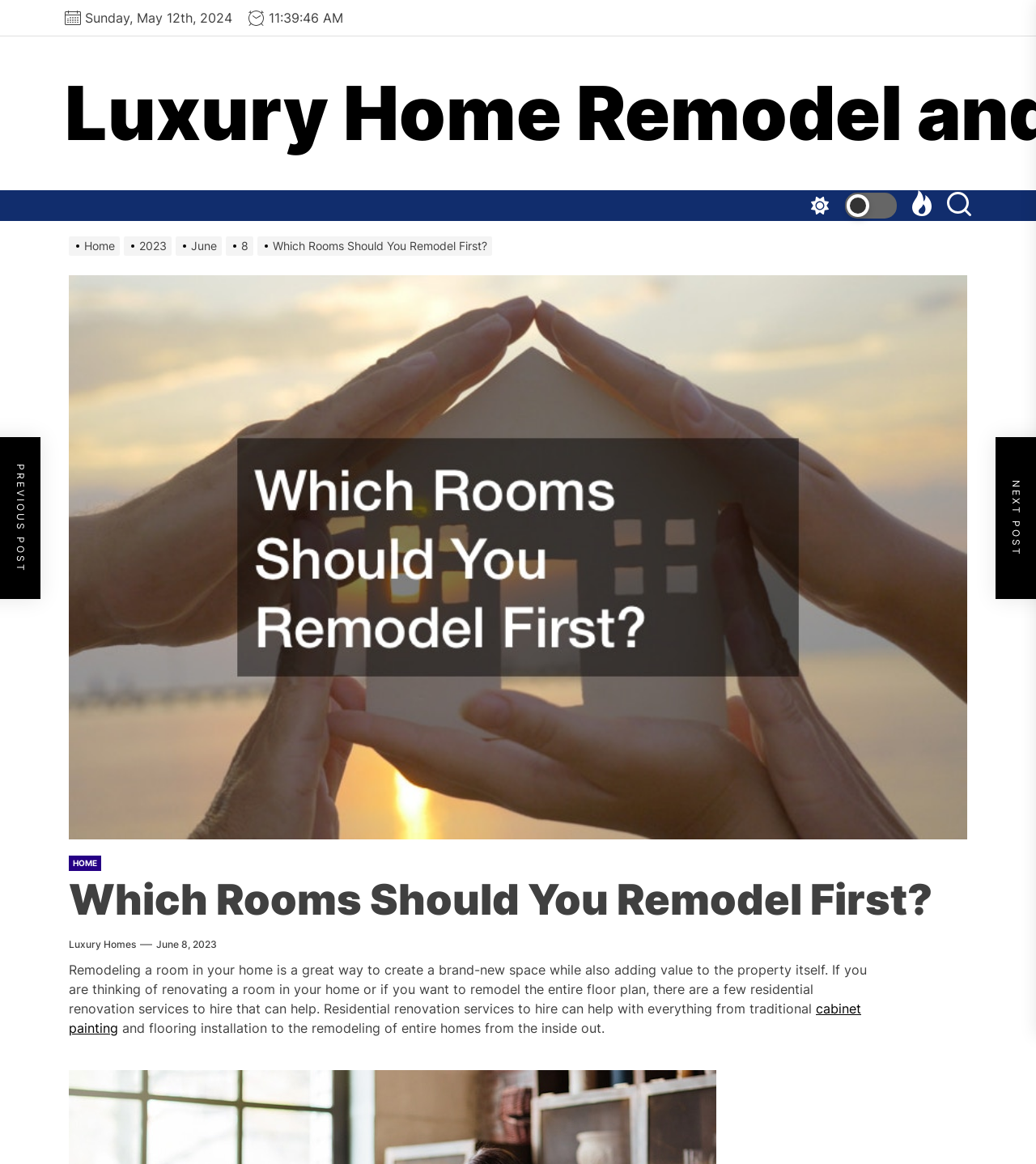Detail the various sections and features present on the webpage.

The webpage appears to be an article or blog post about home remodeling, specifically discussing which rooms to remodel first. At the top of the page, there is a date "Sunday, May 12th, 2024" and three buttons aligned horizontally, likely for social media sharing or other interactive functions.

Below the date and buttons, there is a navigation section with breadcrumbs, consisting of six links: "Home", "2023", "June", "8", "Which Rooms Should You Remodel First?", and another "Home" link. This section spans almost the entire width of the page.

Further down, there is a header section with a link "HOME" and a heading "Which Rooms Should You Remodel First?", which is the title of the article. This section is also quite wide, taking up most of the page's width.

Under the header, there are two more links: "Luxury Homes" and "June 8, 2023", with the latter having a time element associated with it. 

The main content of the article starts below these links, with a paragraph of text that discusses the benefits of remodeling a room in your home, including adding value to the property. The text also mentions residential renovation services that can help with various aspects of remodeling, including cabinet painting and flooring installation. There is a link to "cabinet painting" within the text.